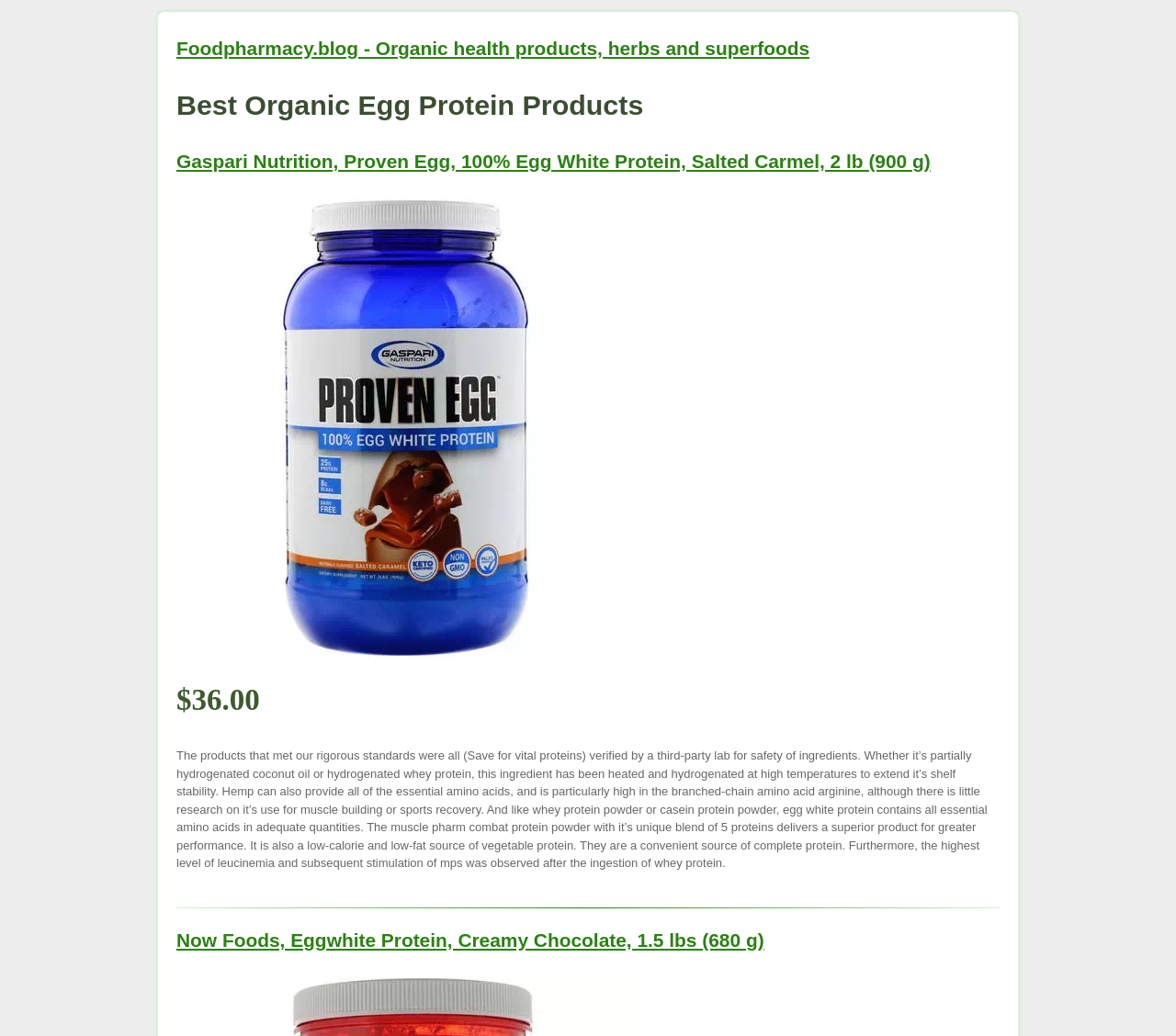Respond to the question below with a single word or phrase: Is the image of Gaspari Nutrition Proven Egg a review?

Yes